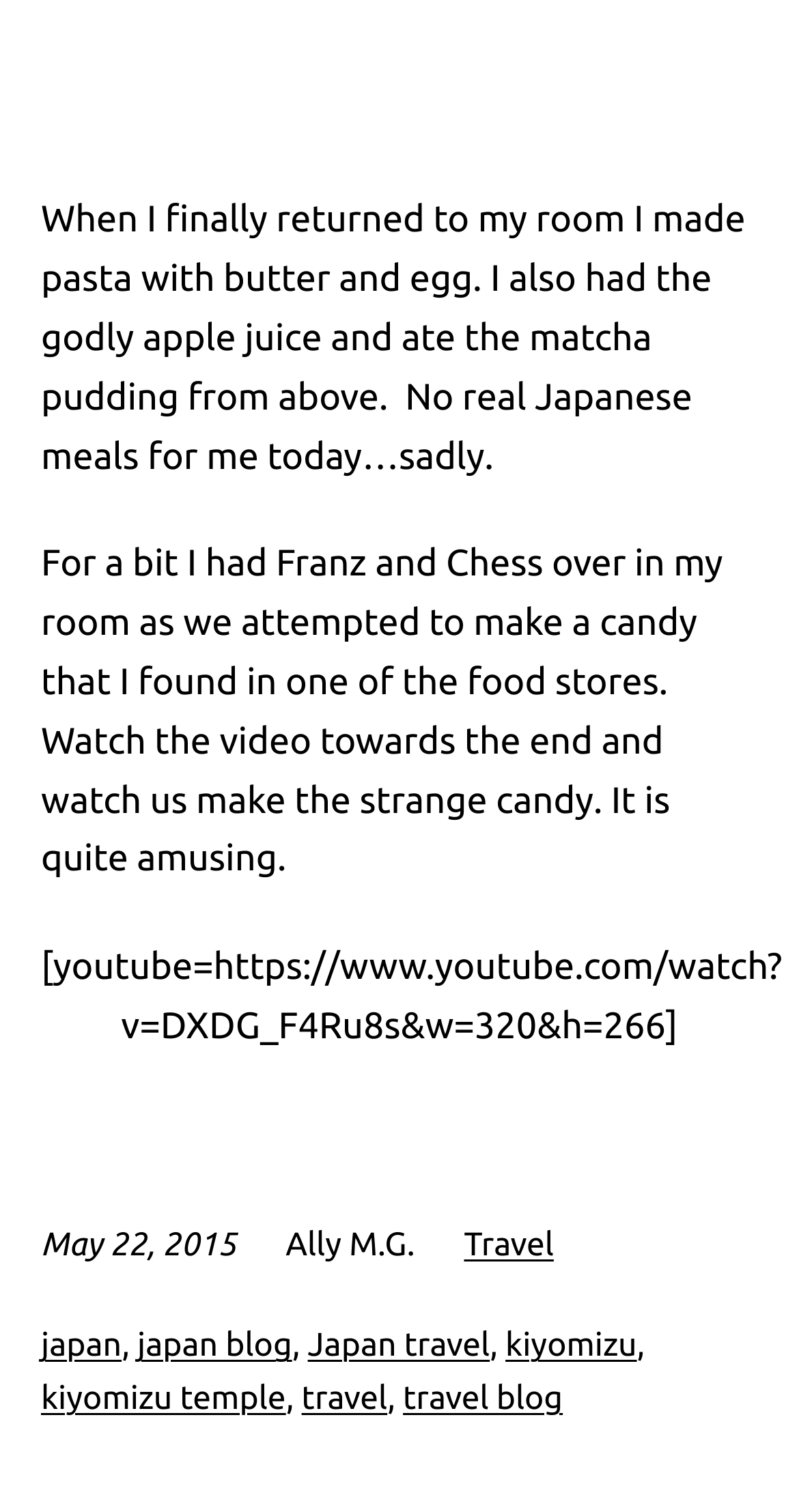What is the author's name?
Based on the image, answer the question in a detailed manner.

The author's name is mentioned at the bottom of the webpage, above the links to other related articles. It is written as 'Ally M.G.'.